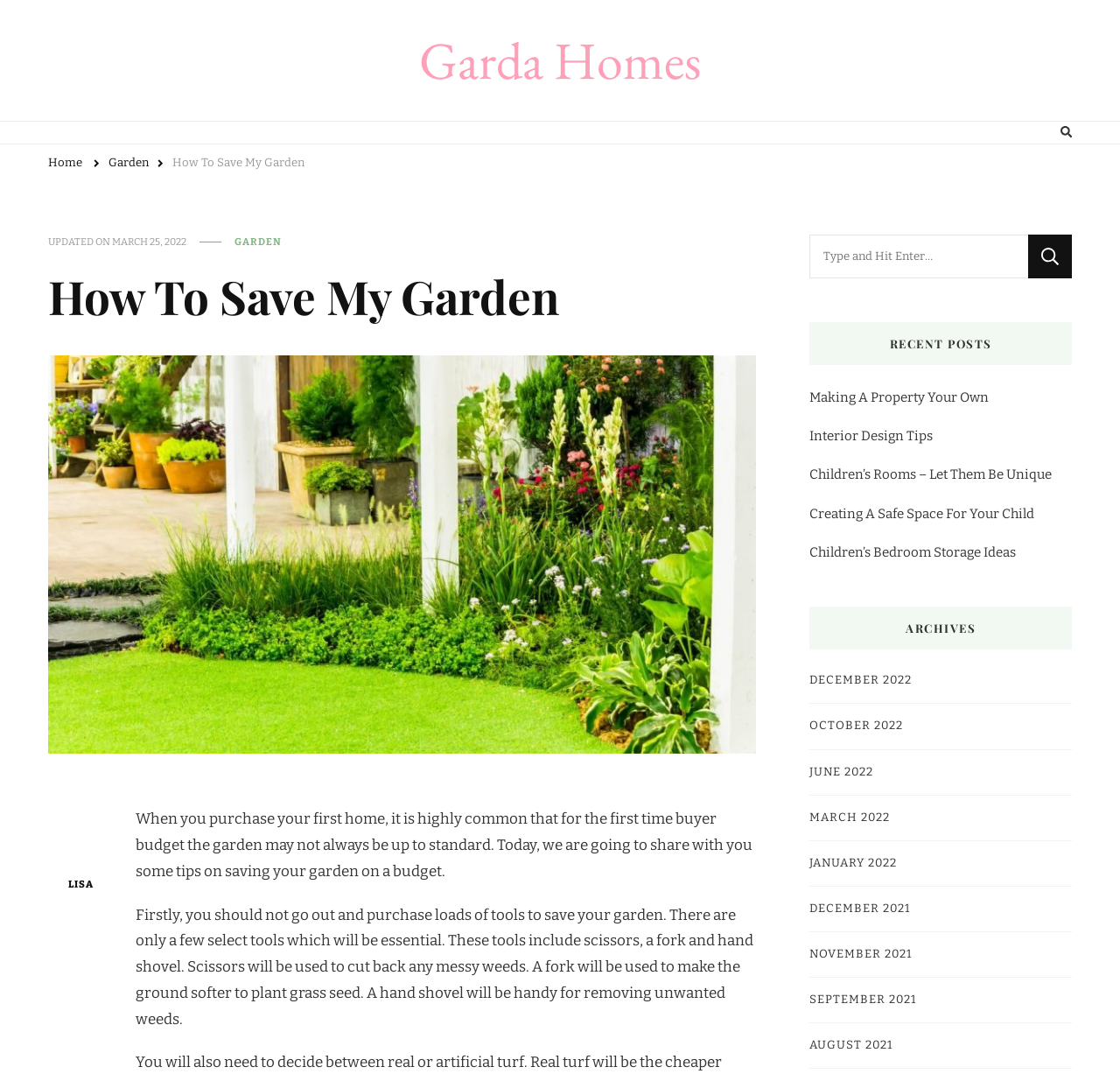Identify the bounding box coordinates of the element to click to follow this instruction: 'Search for something'. Ensure the coordinates are four float values between 0 and 1, provided as [left, top, right, bottom].

[0.723, 0.218, 0.957, 0.259]